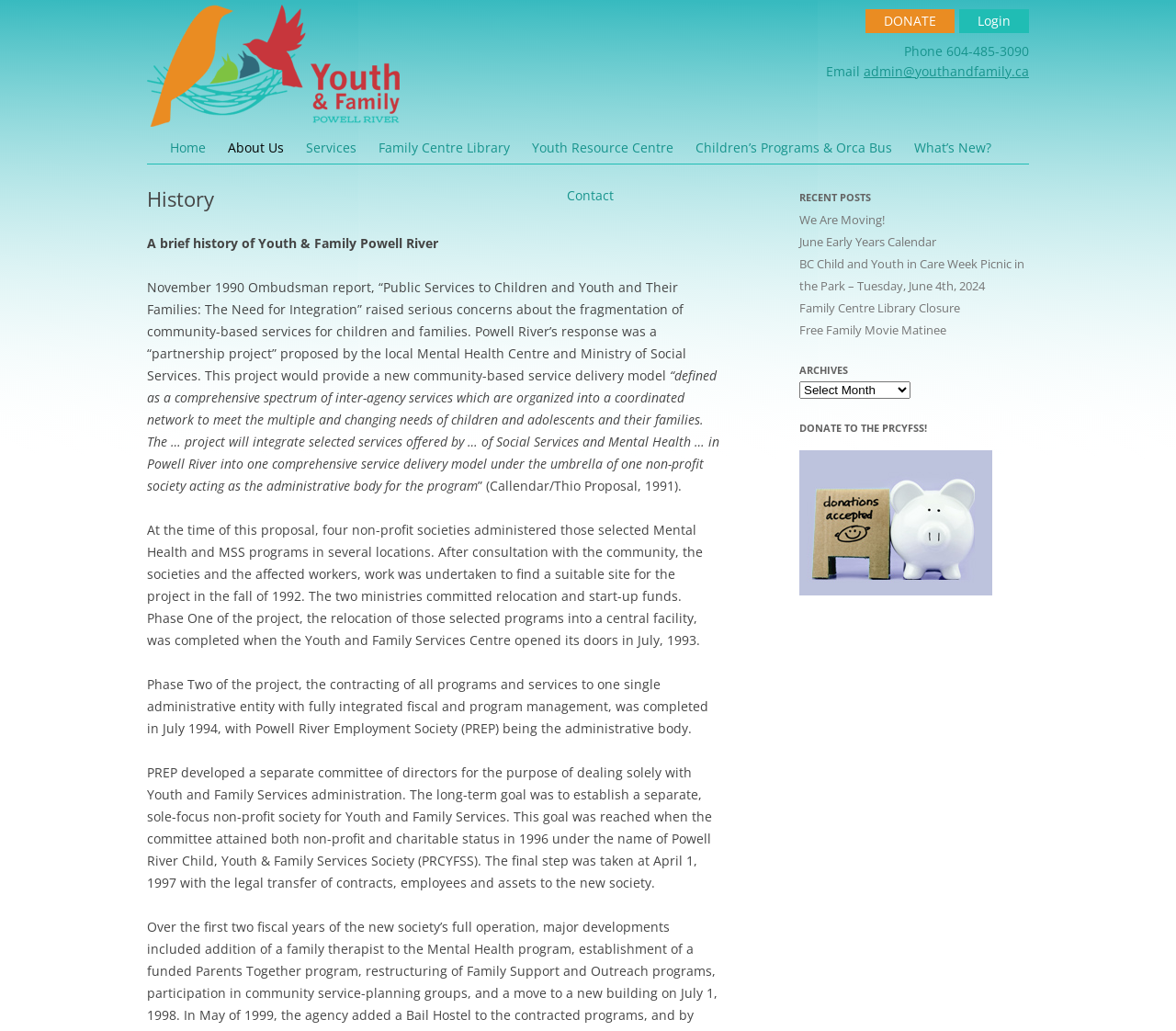Refer to the image and offer a detailed explanation in response to the question: What is the theme of the image in the 'DONATE TO THE PRCYFSS!' section?

The image element in the 'DONATE TO THE PRCYFSS!' section has an alt text of 'donations', indicating that the image is related to donations or fundraising.